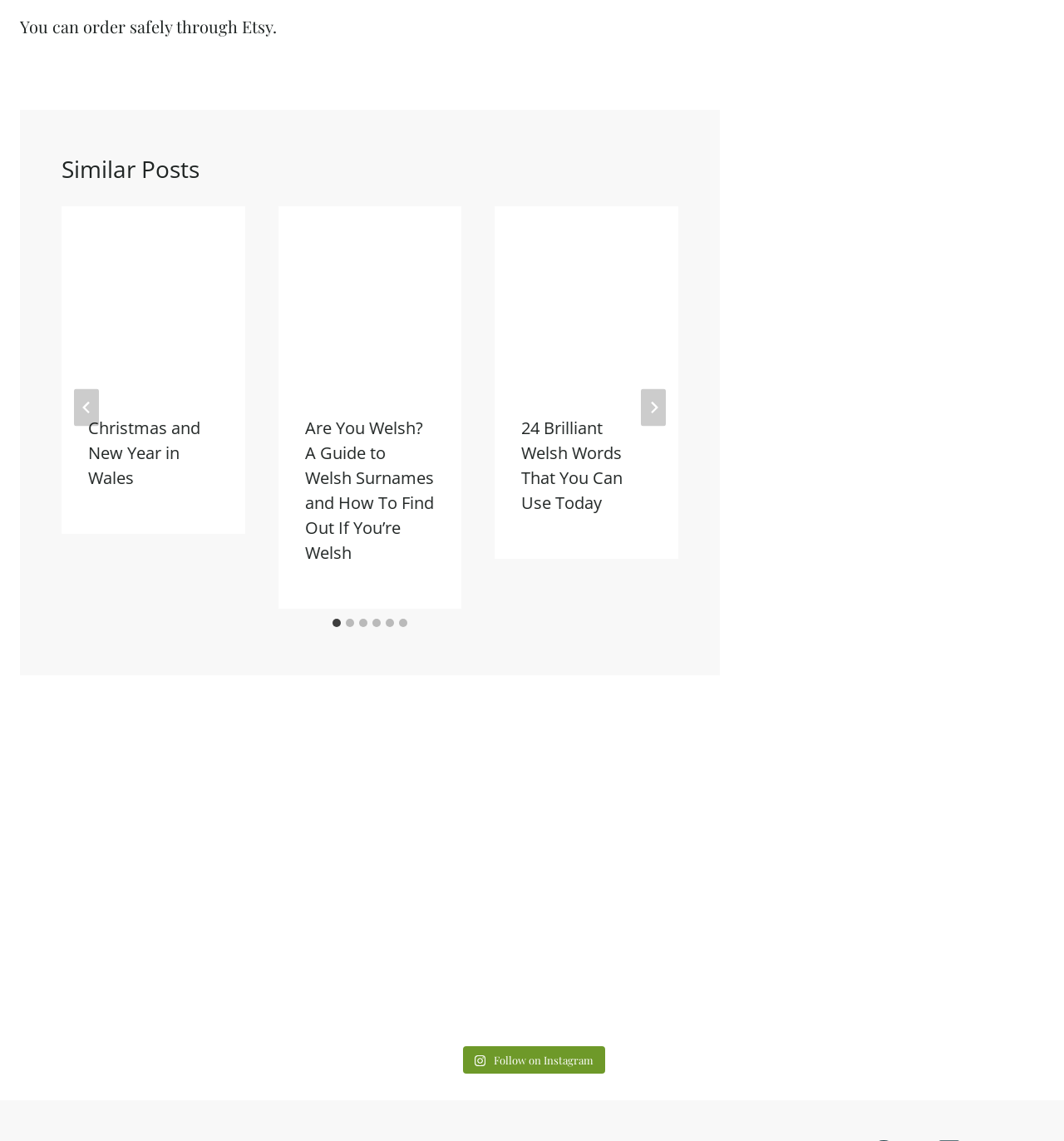What is the tone of the webpage?
Look at the image and answer the question with a single word or phrase.

Informative and celebratory